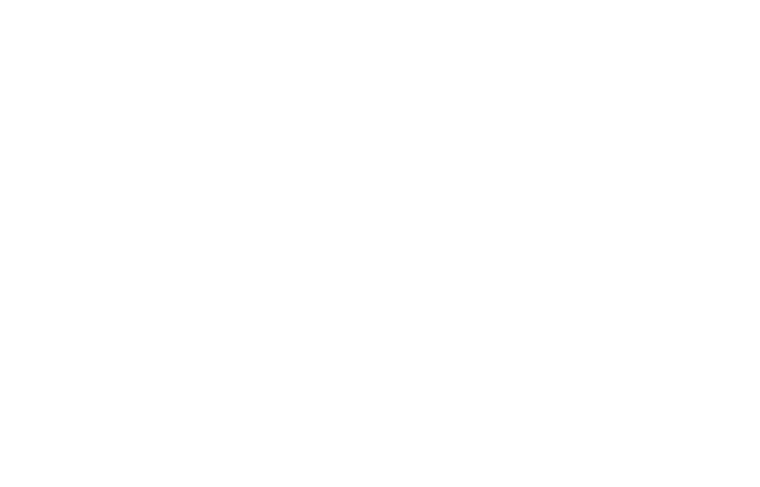What does the Xiaoqiang robot model represent?
Give a comprehensive and detailed explanation for the question.

The Xiaoqiang robot model represents the real-time pose and operational status of the Xiaoqiang robot, illustrating its design and functional capabilities, as described in the caption.